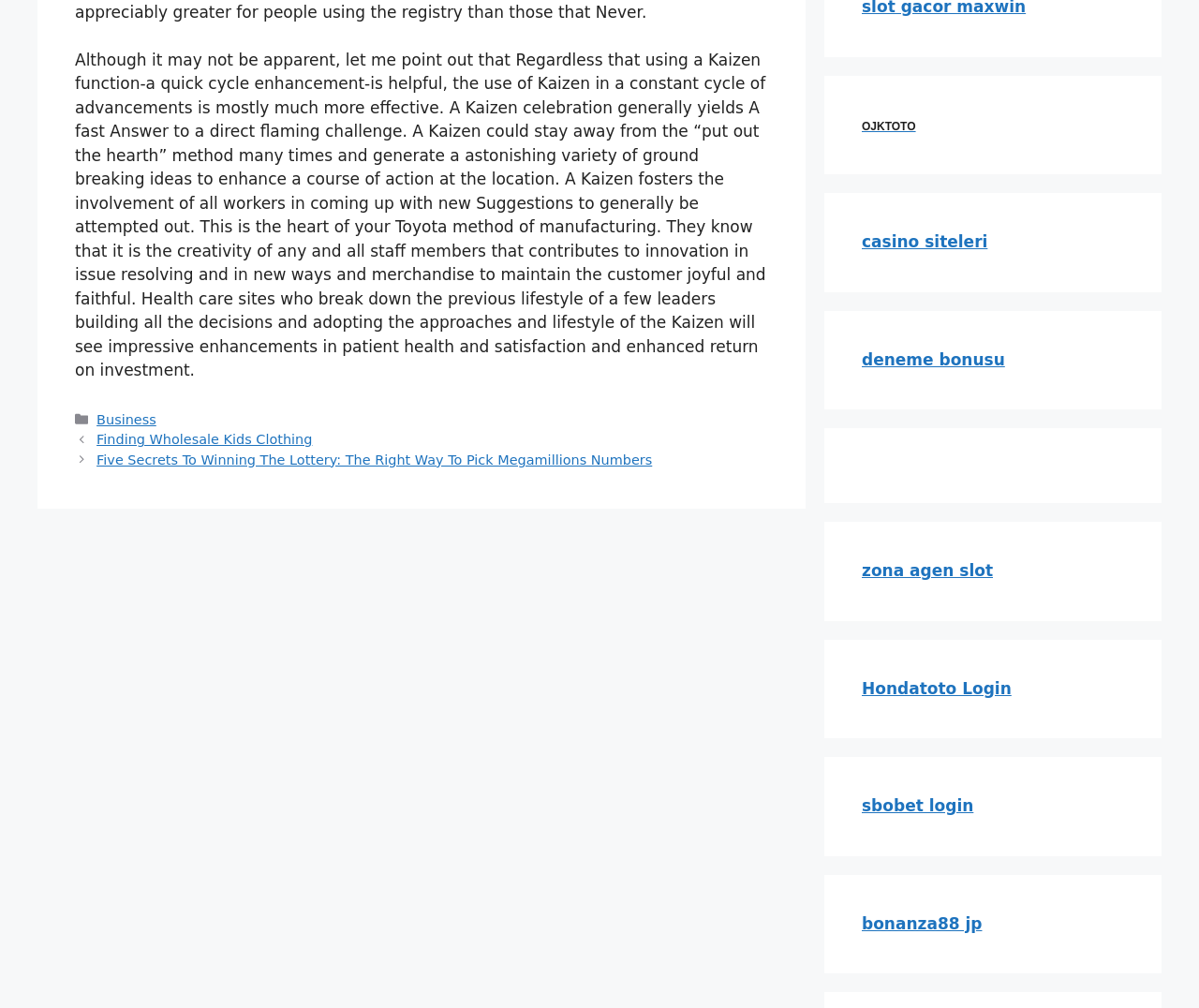Locate the bounding box coordinates of the area you need to click to fulfill this instruction: 'Click on the 'Business' category'. The coordinates must be in the form of four float numbers ranging from 0 to 1: [left, top, right, bottom].

[0.081, 0.409, 0.13, 0.423]